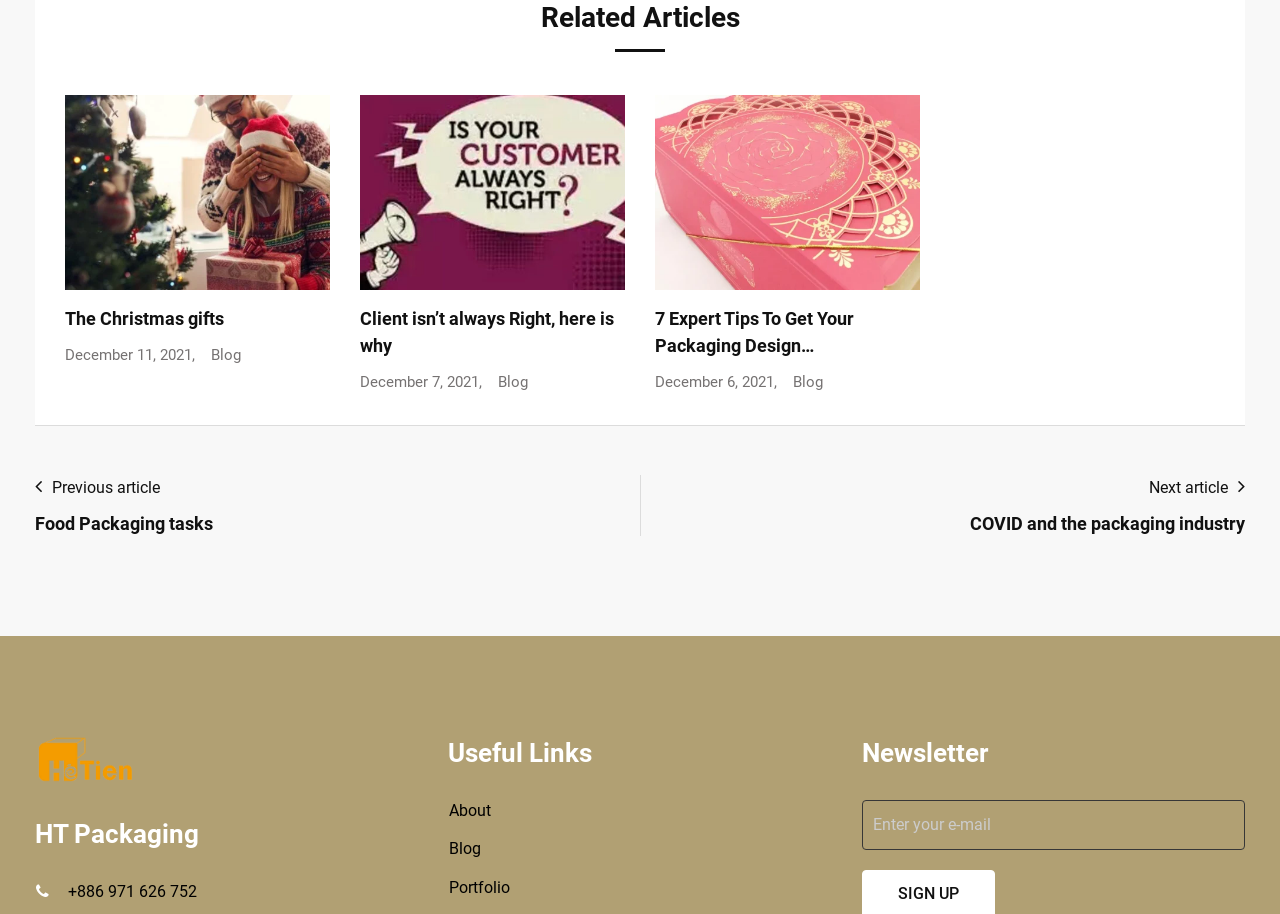Give a one-word or short-phrase answer to the following question: 
What is the date of the second blog post?

December 7, 2021